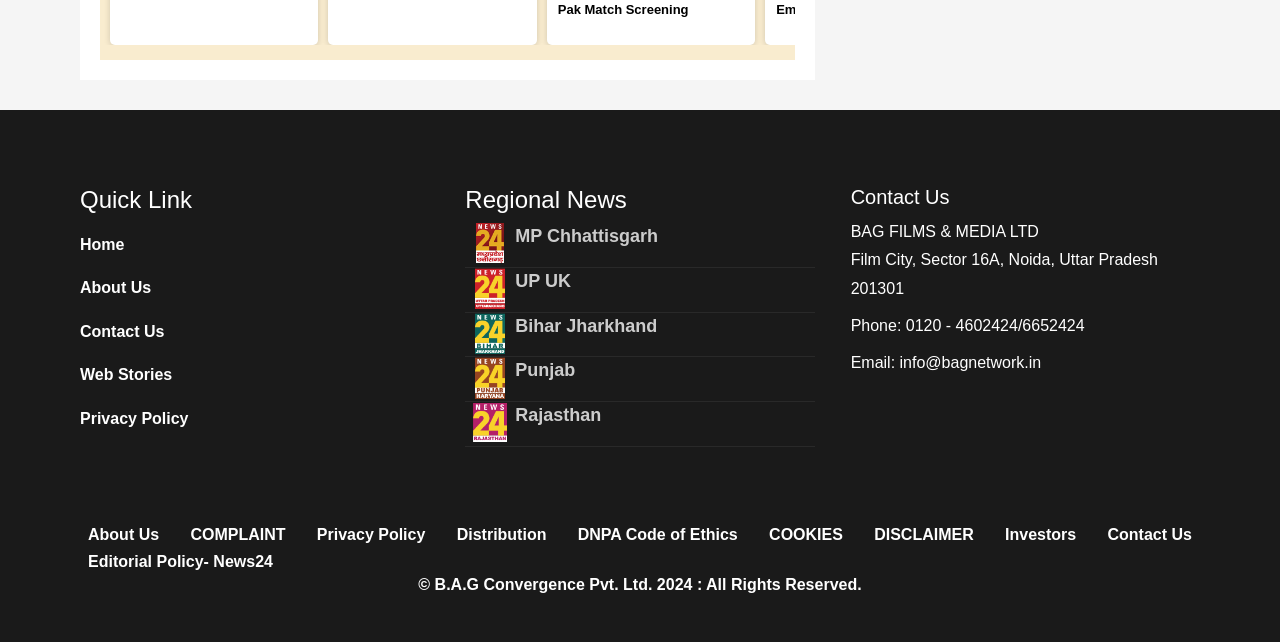Bounding box coordinates are specified in the format (top-left x, top-left y, bottom-right x, bottom-right y). All values are floating point numbers bounded between 0 and 1. Please provide the bounding box coordinate of the region this sentence describes: DNPA Code of Ethics

[0.445, 0.811, 0.583, 0.854]